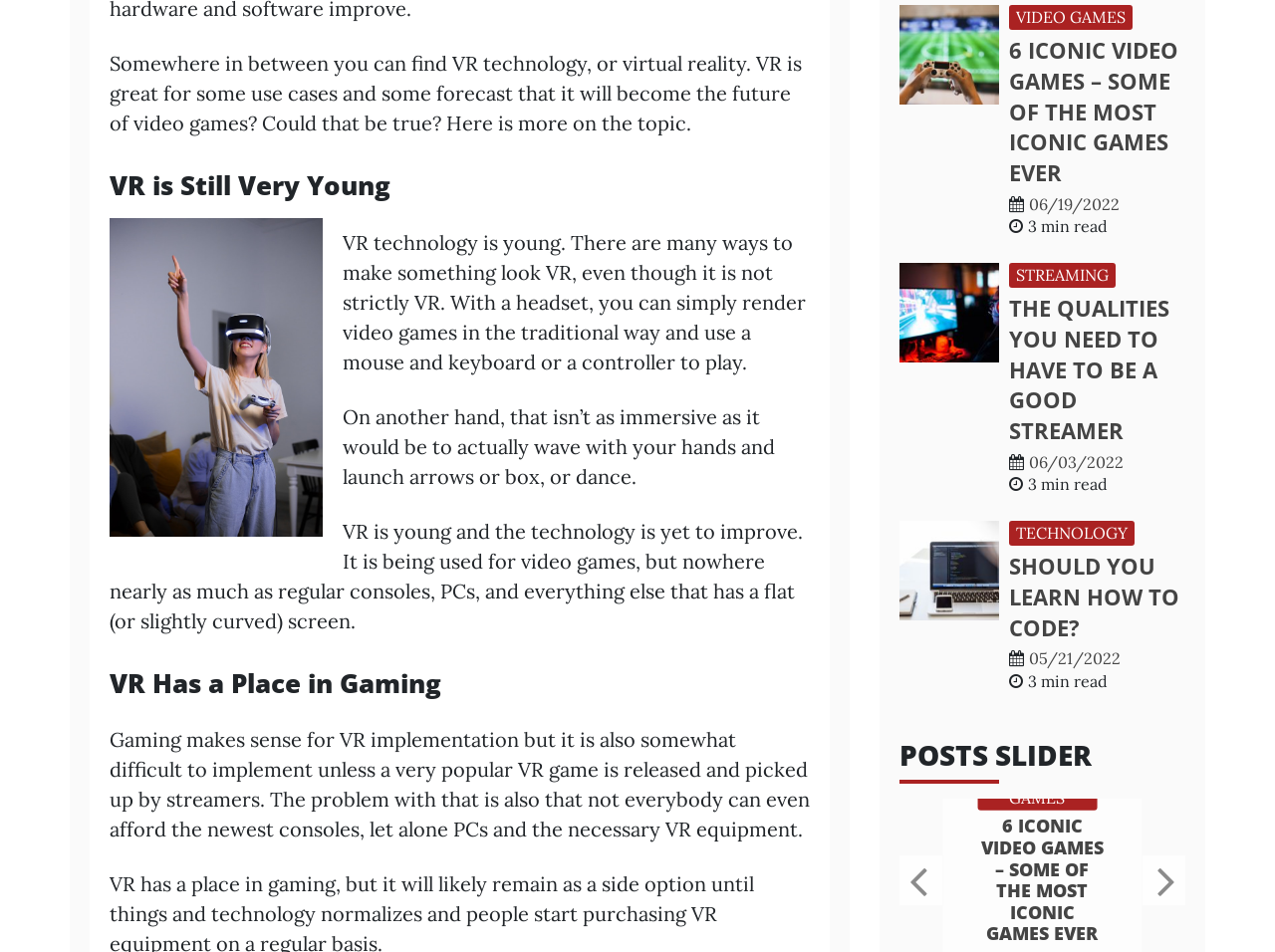Locate the bounding box coordinates of the element that should be clicked to fulfill the instruction: "Click on the 'VIDEO GAMES' link".

[0.791, 0.005, 0.888, 0.031]